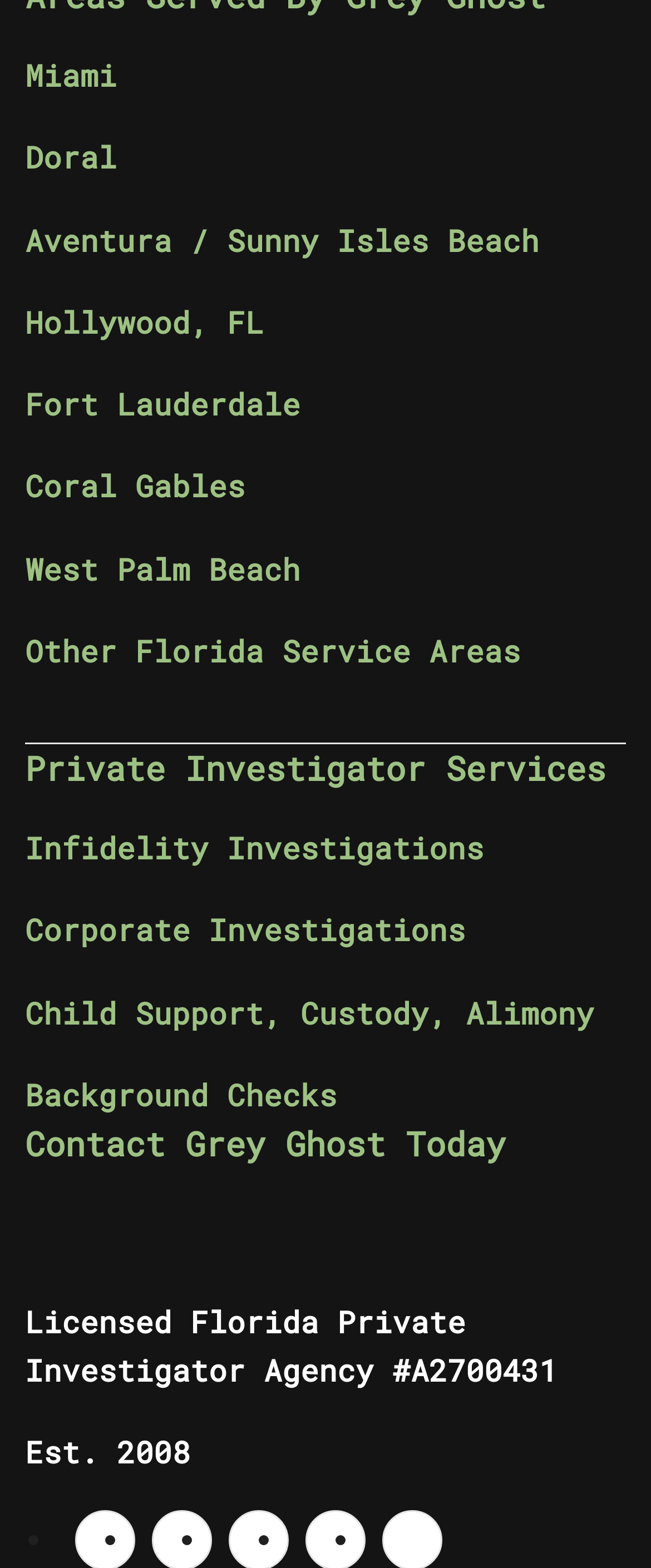What are the services offered by Grey Ghost?
Please provide a single word or phrase as your answer based on the screenshot.

Investigator services